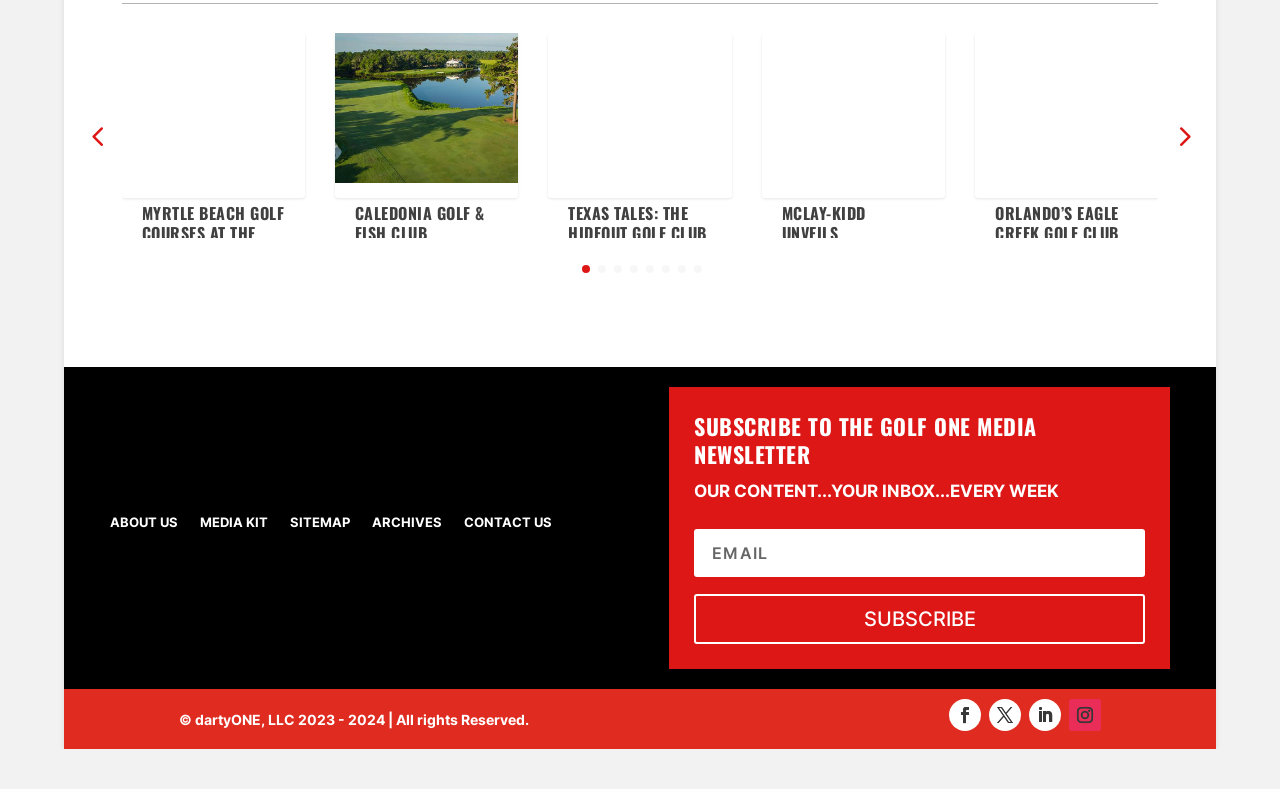Please specify the bounding box coordinates of the clickable section necessary to execute the following command: "Contact Us".

[0.363, 0.602, 0.431, 0.629]